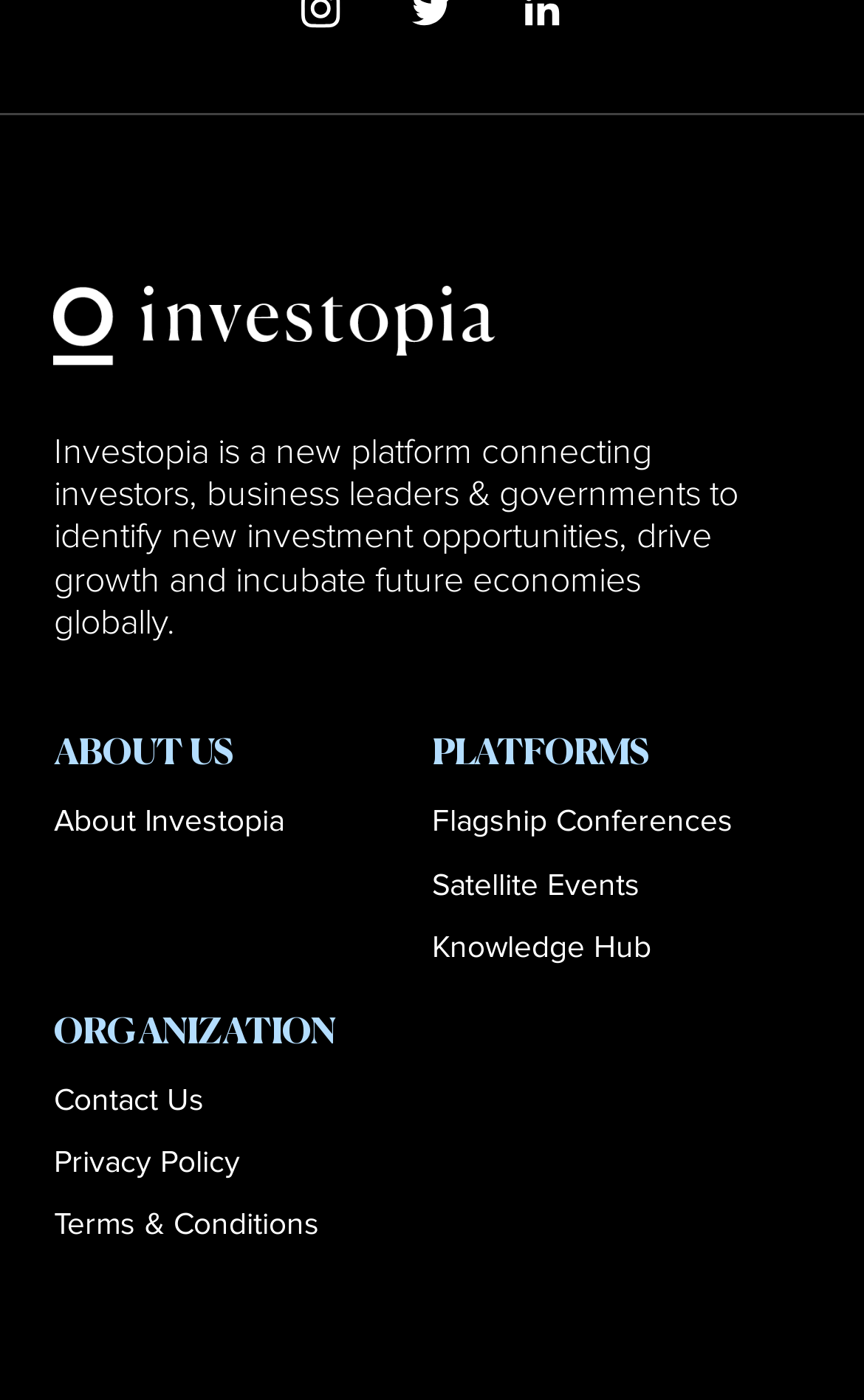How many headings are there on the webpage?
Based on the visual information, provide a detailed and comprehensive answer.

There are three headings on the webpage: 'ABOUT US', 'PLATFORMS', and 'ORGANIZATION'. These headings can be found by looking at the elements with IDs 253, 255, and 259, respectively.